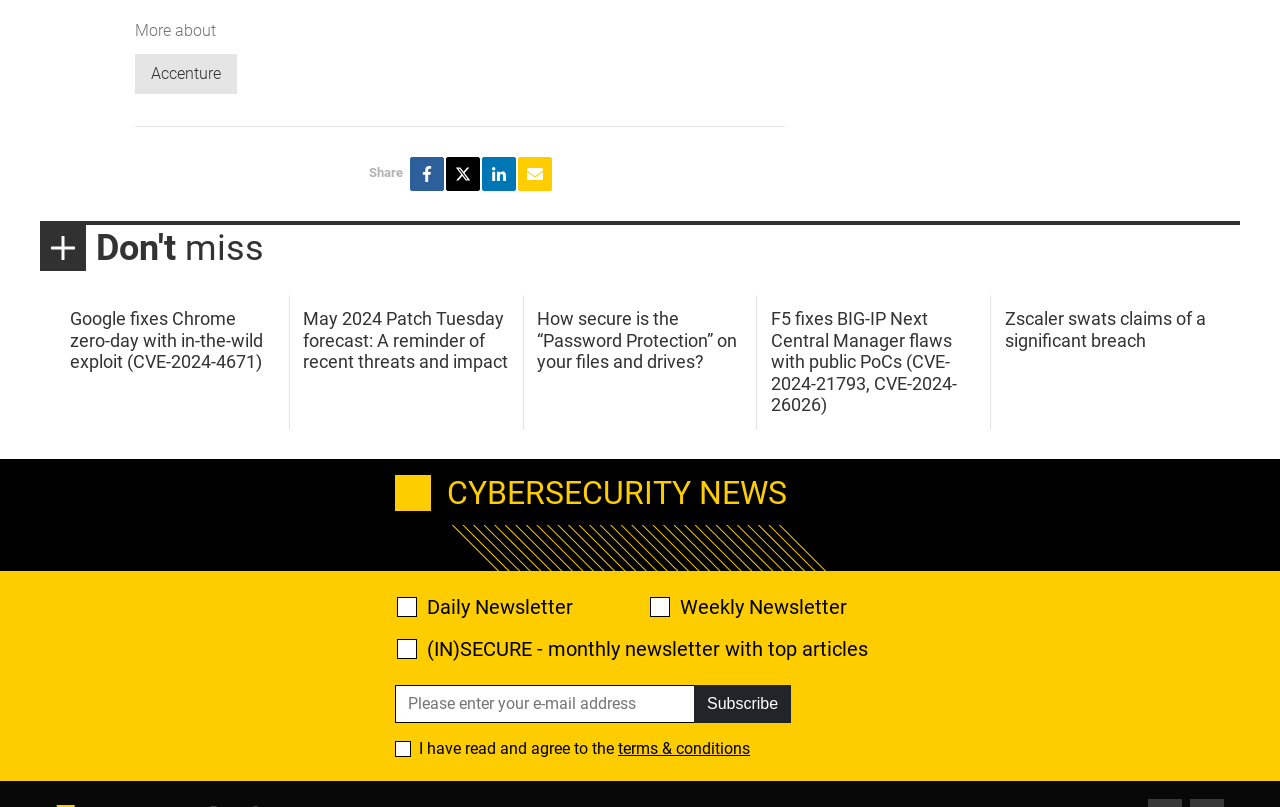Please use the details from the image to answer the following question comprehensively:
What type of news is featured on this webpage?

The webpage features various links to news articles related to cybersecurity, such as 'Google fixes Chrome zero-day with in-the-wild exploit' and 'F5 fixes BIG-IP Next Central Manager flaws with public PoCs'.